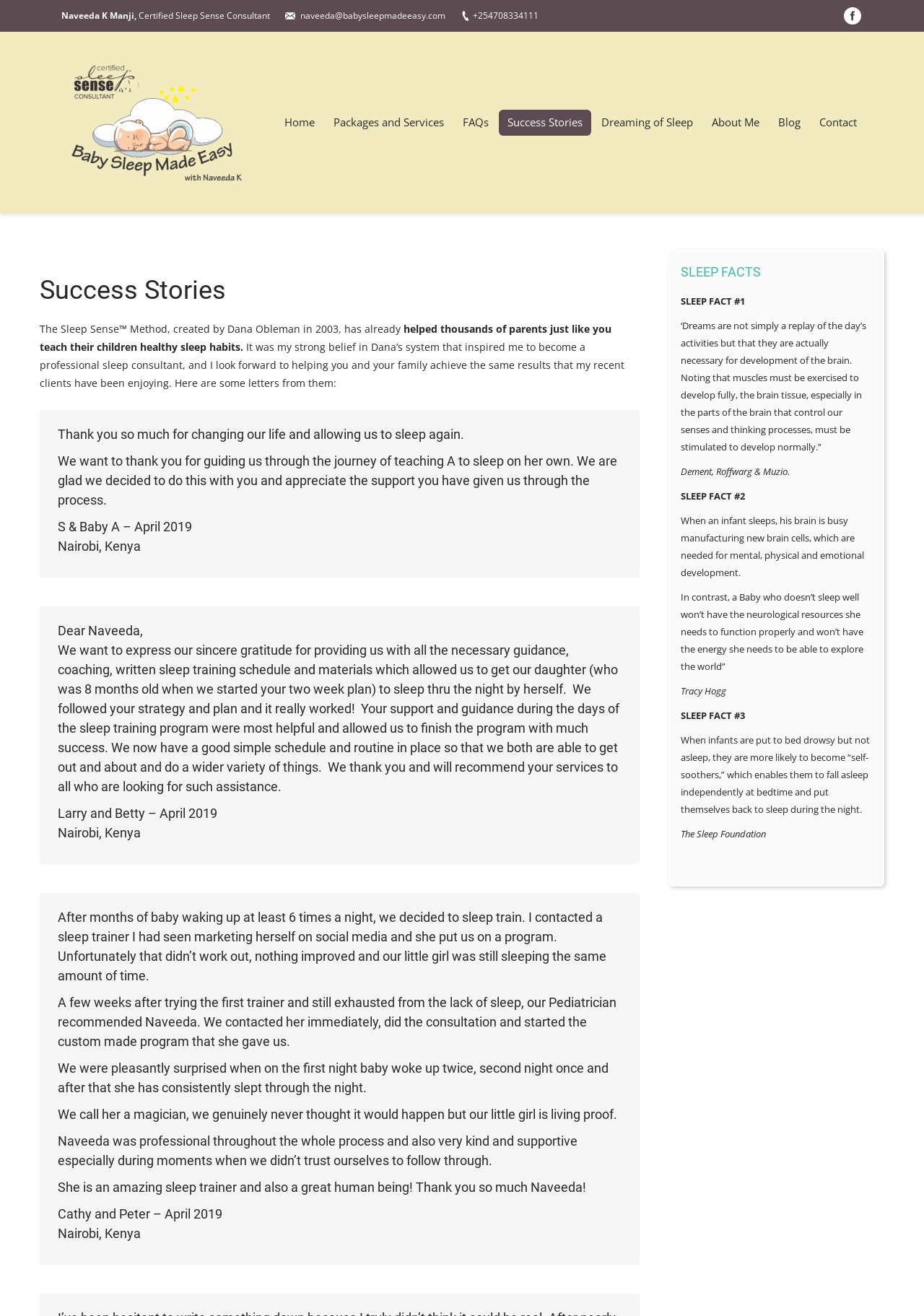Determine the bounding box coordinates of the clickable region to carry out the instruction: "Contact Naveeda".

[0.877, 0.082, 0.936, 0.102]